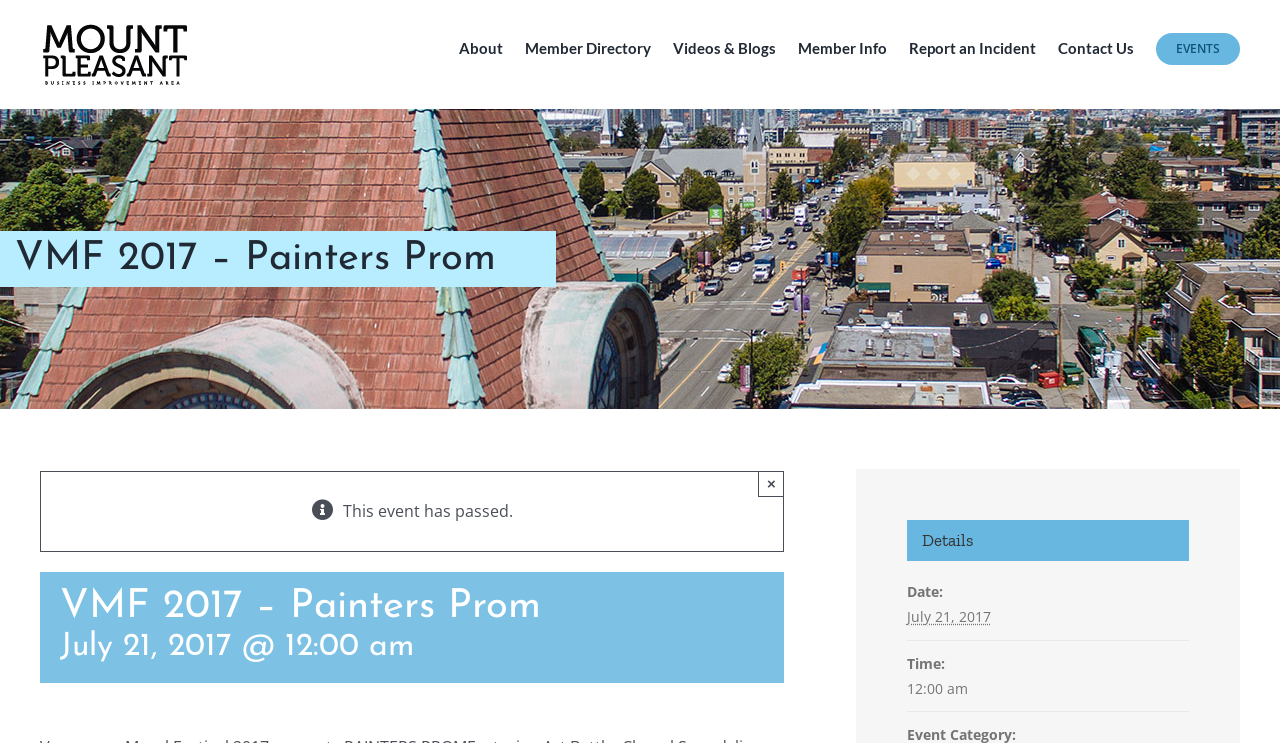Given the element description, predict the bounding box coordinates in the format (top-left x, top-left y, bottom-right x, bottom-right y), using floating point numbers between 0 and 1: Report an Incident

[0.71, 0.0, 0.809, 0.127]